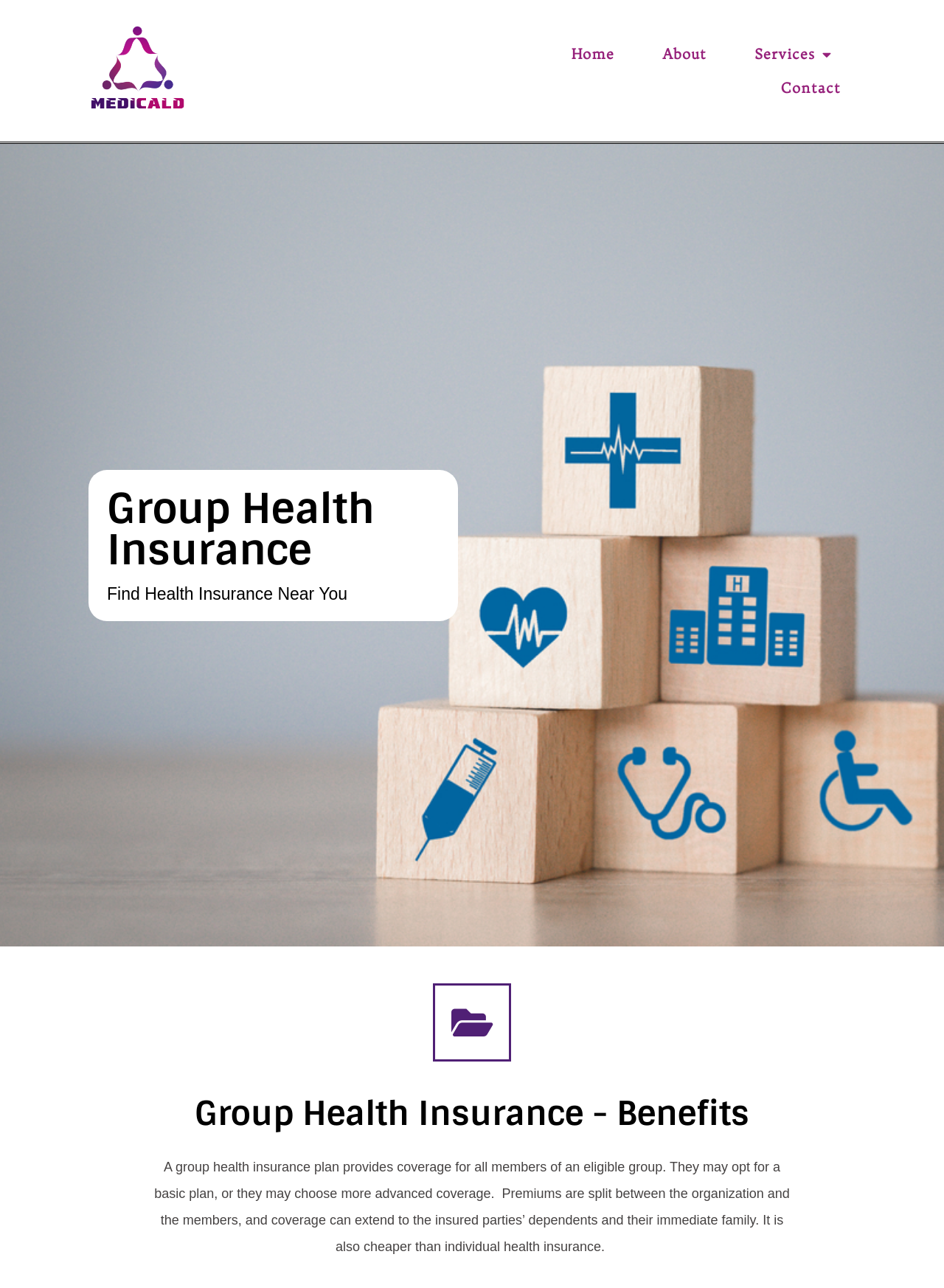Identify the bounding box of the UI element described as follows: "Contact". Provide the coordinates as four float numbers in the range of 0 to 1 [left, top, right, bottom].

[0.812, 0.055, 0.906, 0.081]